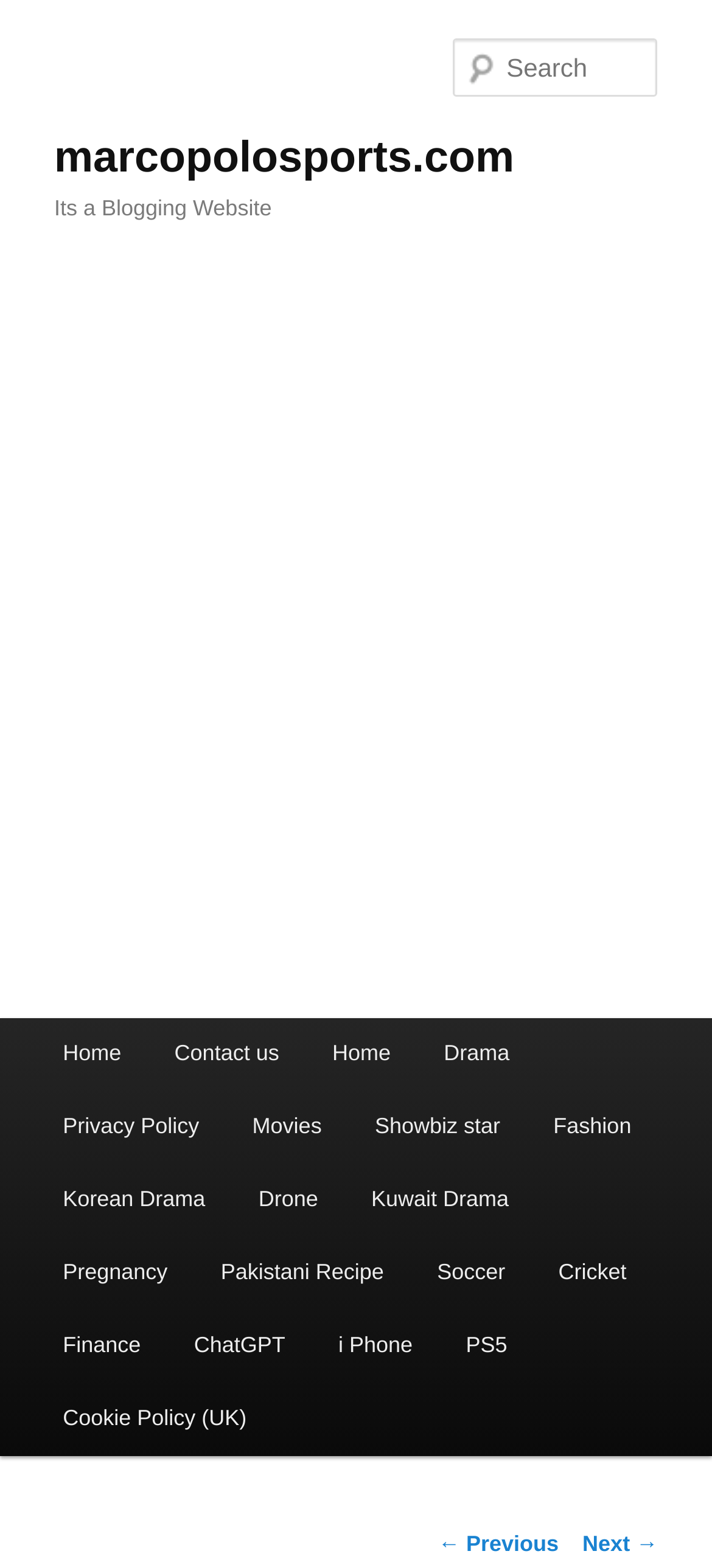Provide your answer to the question using just one word or phrase: What is the last main menu item?

Cricket